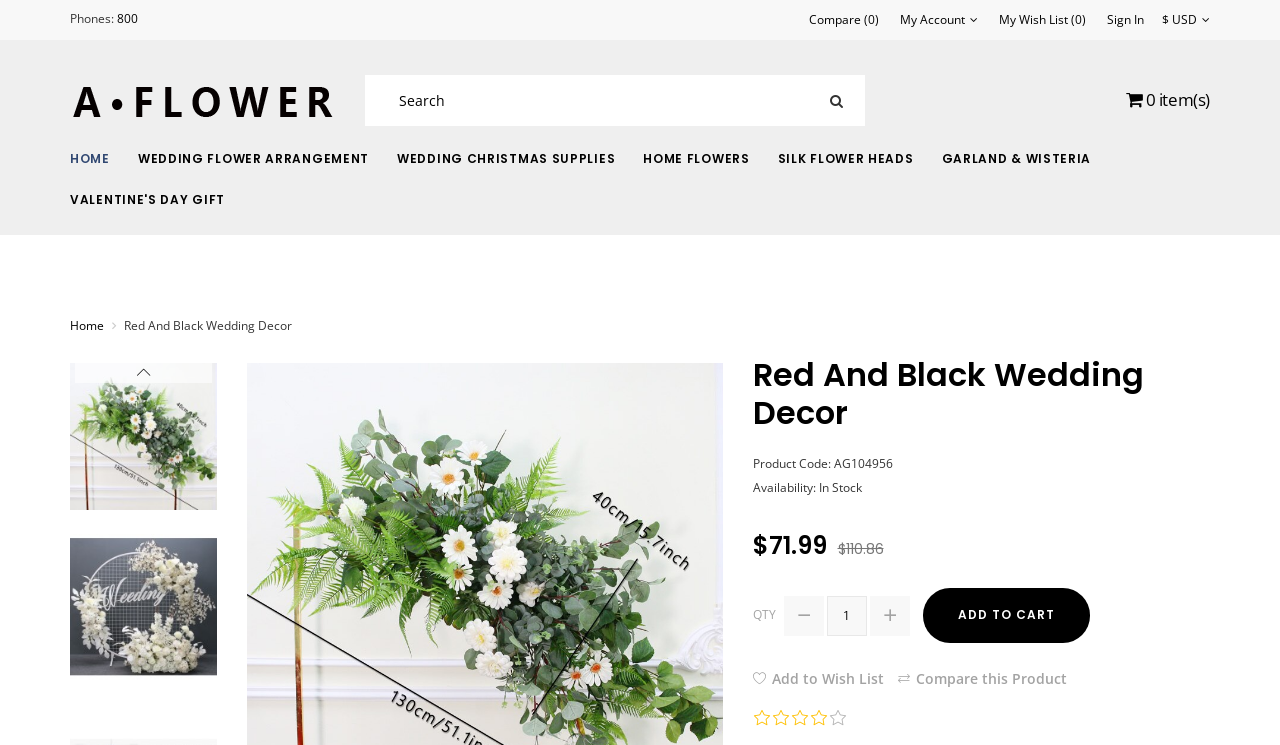Find and provide the bounding box coordinates for the UI element described with: "home".

[0.055, 0.204, 0.086, 0.223]